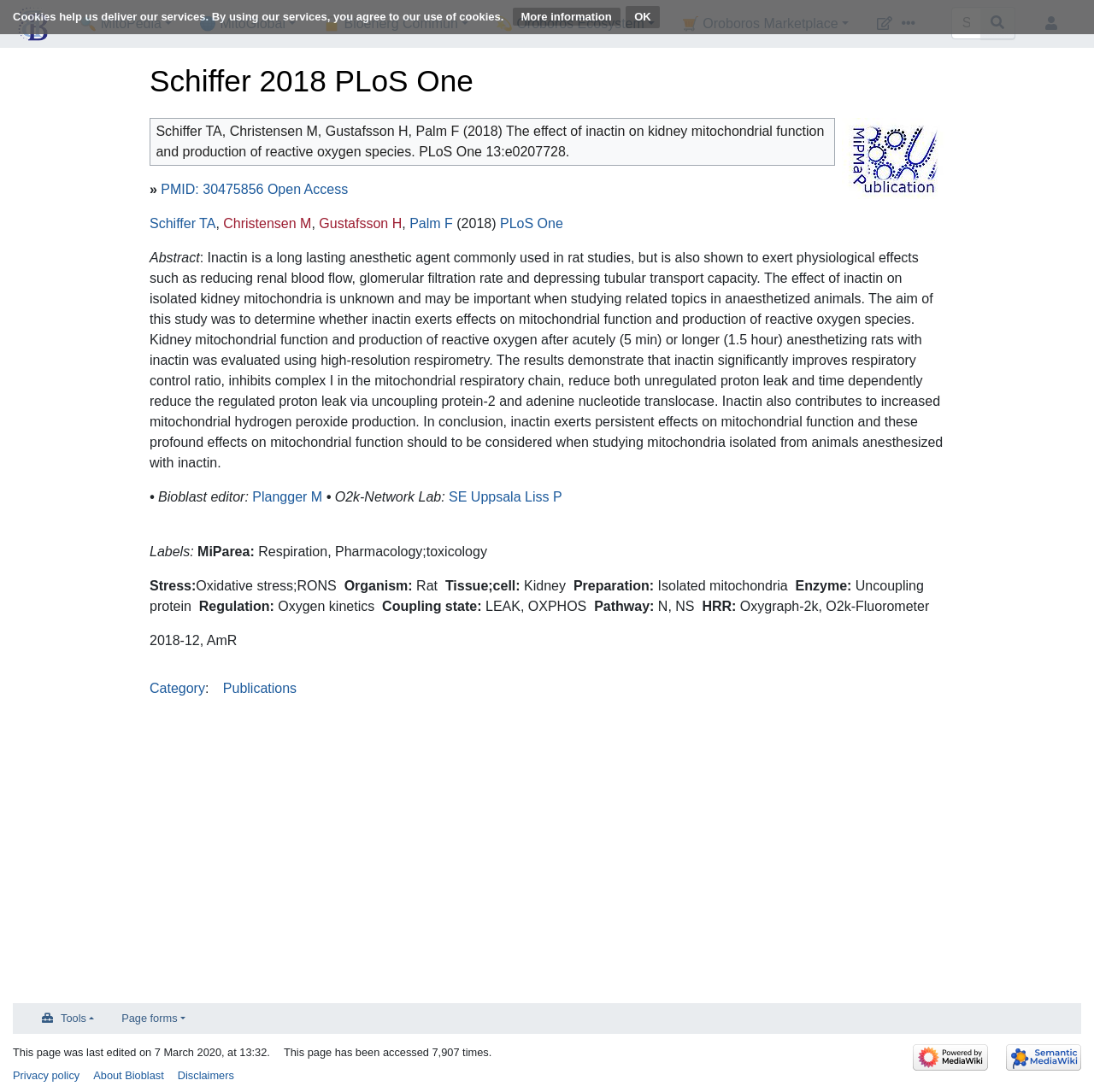Please give the bounding box coordinates of the area that should be clicked to fulfill the following instruction: "View publication details". The coordinates should be in the format of four float numbers from 0 to 1, i.e., [left, top, right, bottom].

[0.137, 0.044, 0.863, 0.095]